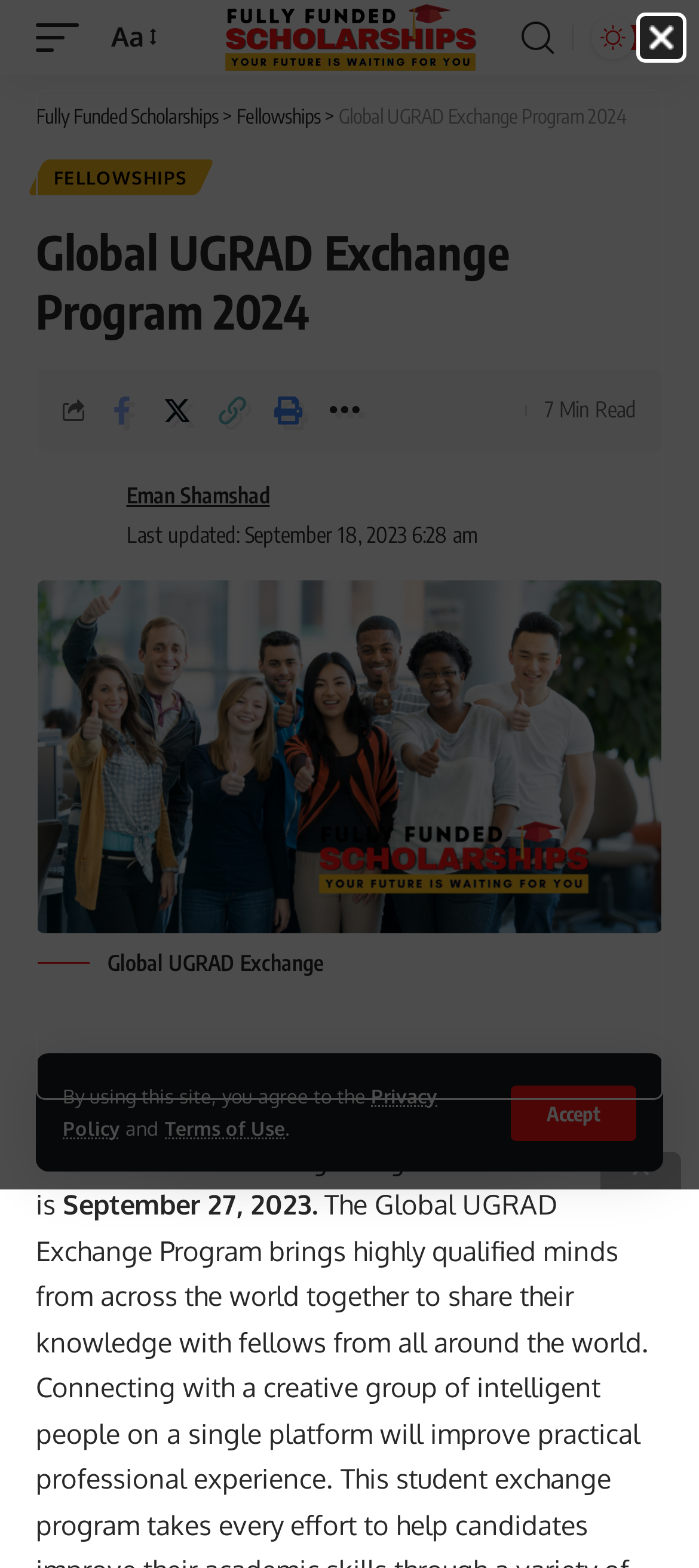For the given element description Fellowships, determine the bounding box coordinates of the UI element. The coordinates should follow the format (top-left x, top-left y, bottom-right x, bottom-right y) and be within the range of 0 to 1.

[0.051, 0.101, 0.294, 0.124]